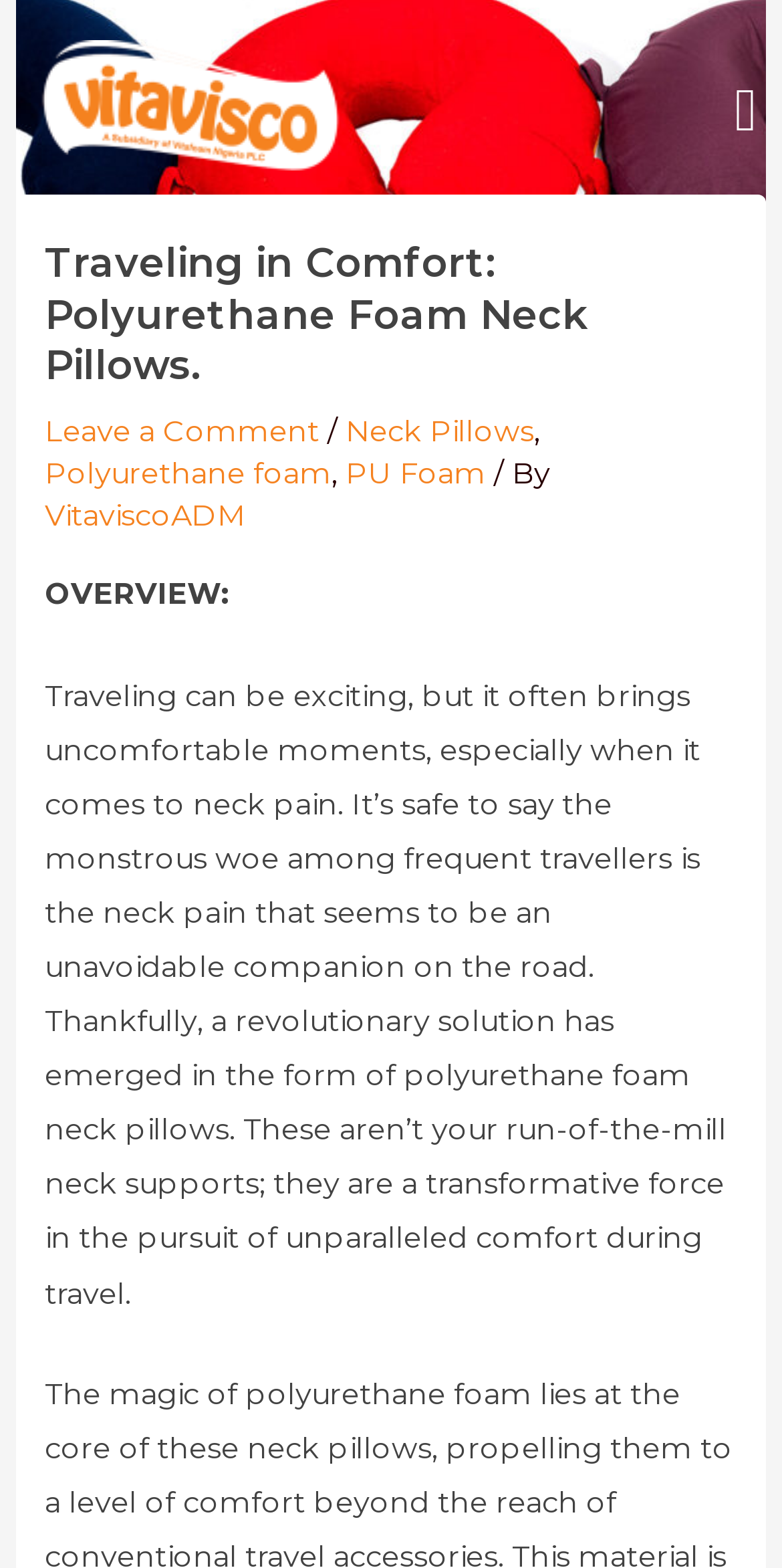Detail the various sections and features present on the webpage.

The webpage is about Vitavisco Nig. Ltd., a manufacturing company that provides unique lifestyle products and services using polyurethane and foamed plastic technologies. 

At the top left of the page, there is a white Vitavisco logo. On the top right, there is a menu toggle button. 

Below the logo, there is a header section that spans almost the entire width of the page. It contains a heading that reads "Traveling in Comfort: Polyurethane Foam Neck Pillows." followed by a series of links and text, including "Leave a Comment", "Neck Pillows", "Polyurethane foam", "PU Foam", and "VitaviscoADM". 

Below the header section, there is a block of text that provides an overview of the importance of comfort during travel, particularly in relation to neck pain, and how polyurethane foam neck pillows can provide a solution. This text is positioned at the top center of the page and takes up about half of the page's height.